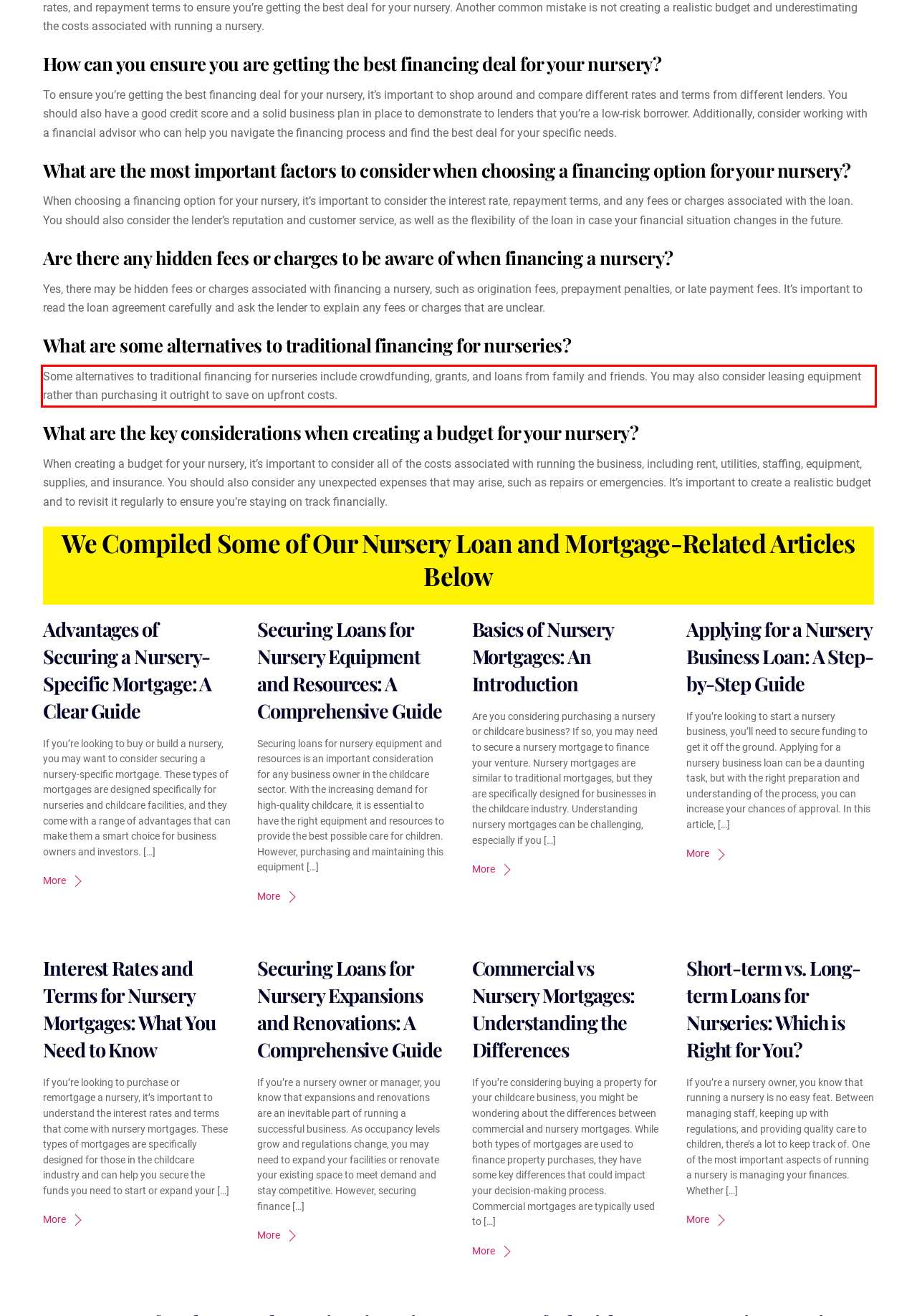You are given a webpage screenshot with a red bounding box around a UI element. Extract and generate the text inside this red bounding box.

Some alternatives to traditional financing for nurseries include crowdfunding, grants, and loans from family and friends. You may also consider leasing equipment rather than purchasing it outright to save on upfront costs.